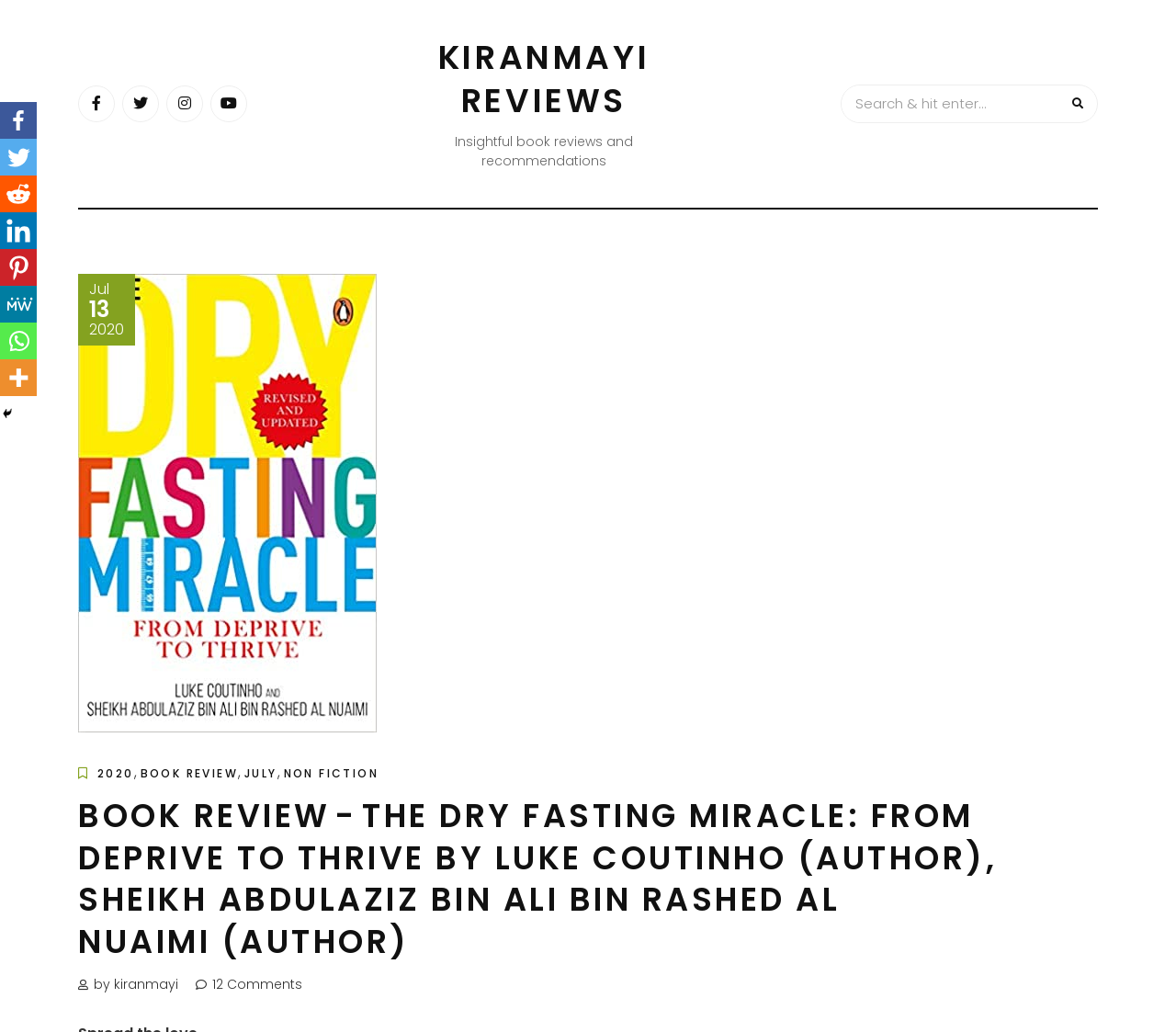Locate and provide the bounding box coordinates for the HTML element that matches this description: "2020".

[0.083, 0.741, 0.114, 0.757]